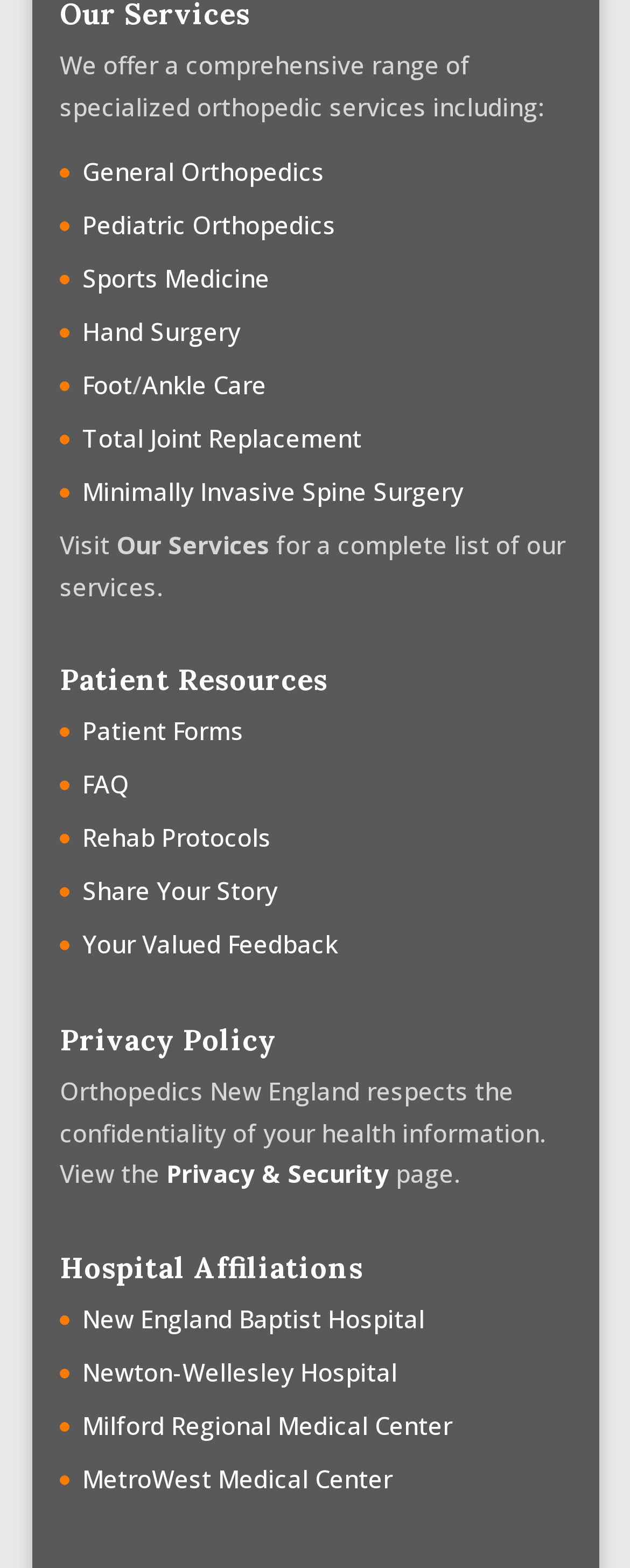Identify the bounding box coordinates of the specific part of the webpage to click to complete this instruction: "Visit New England Baptist Hospital".

[0.131, 0.831, 0.674, 0.851]